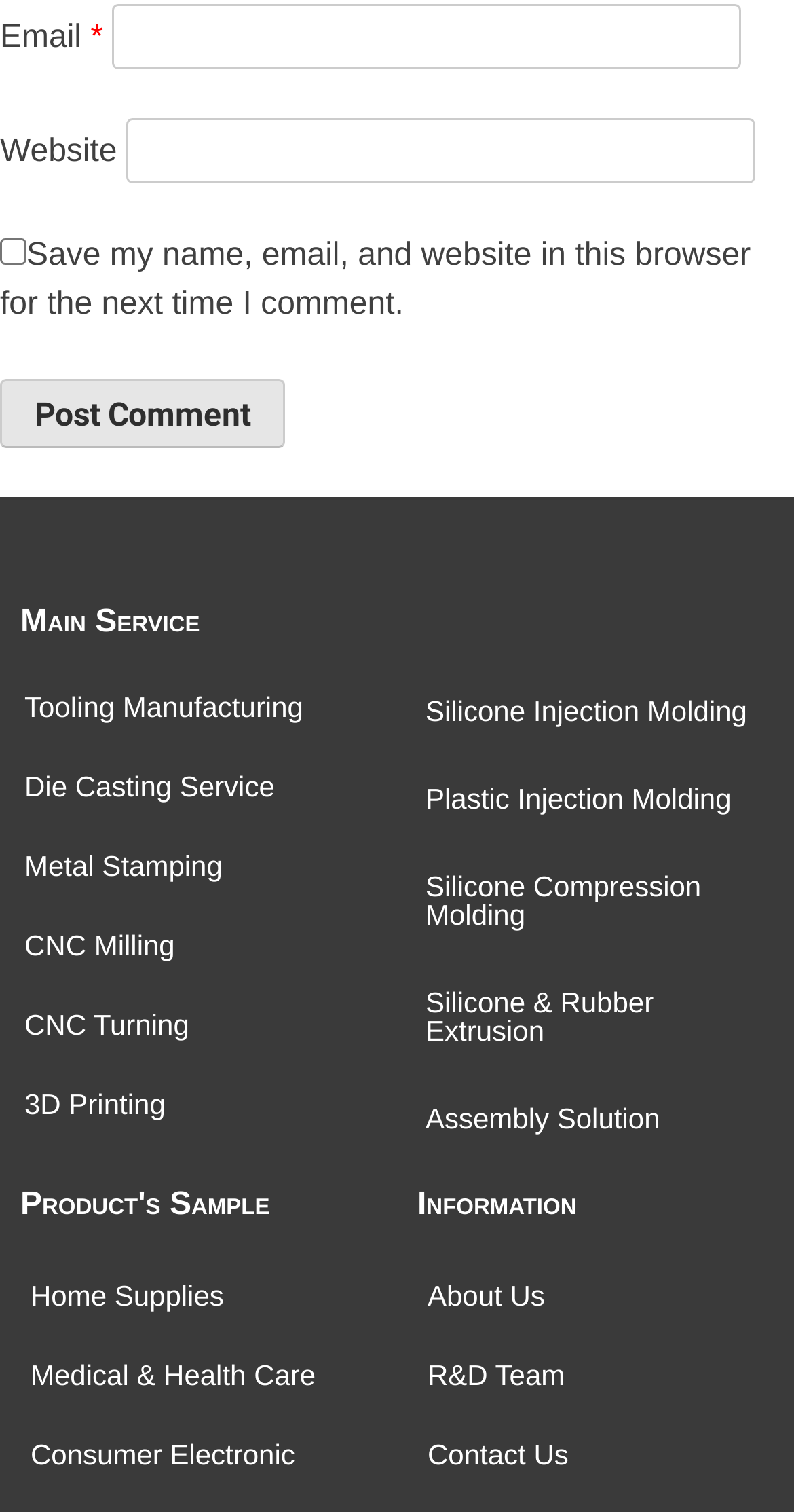Identify the bounding box coordinates for the region of the element that should be clicked to carry out the instruction: "Click Post Comment button". The bounding box coordinates should be four float numbers between 0 and 1, i.e., [left, top, right, bottom].

[0.0, 0.25, 0.359, 0.296]